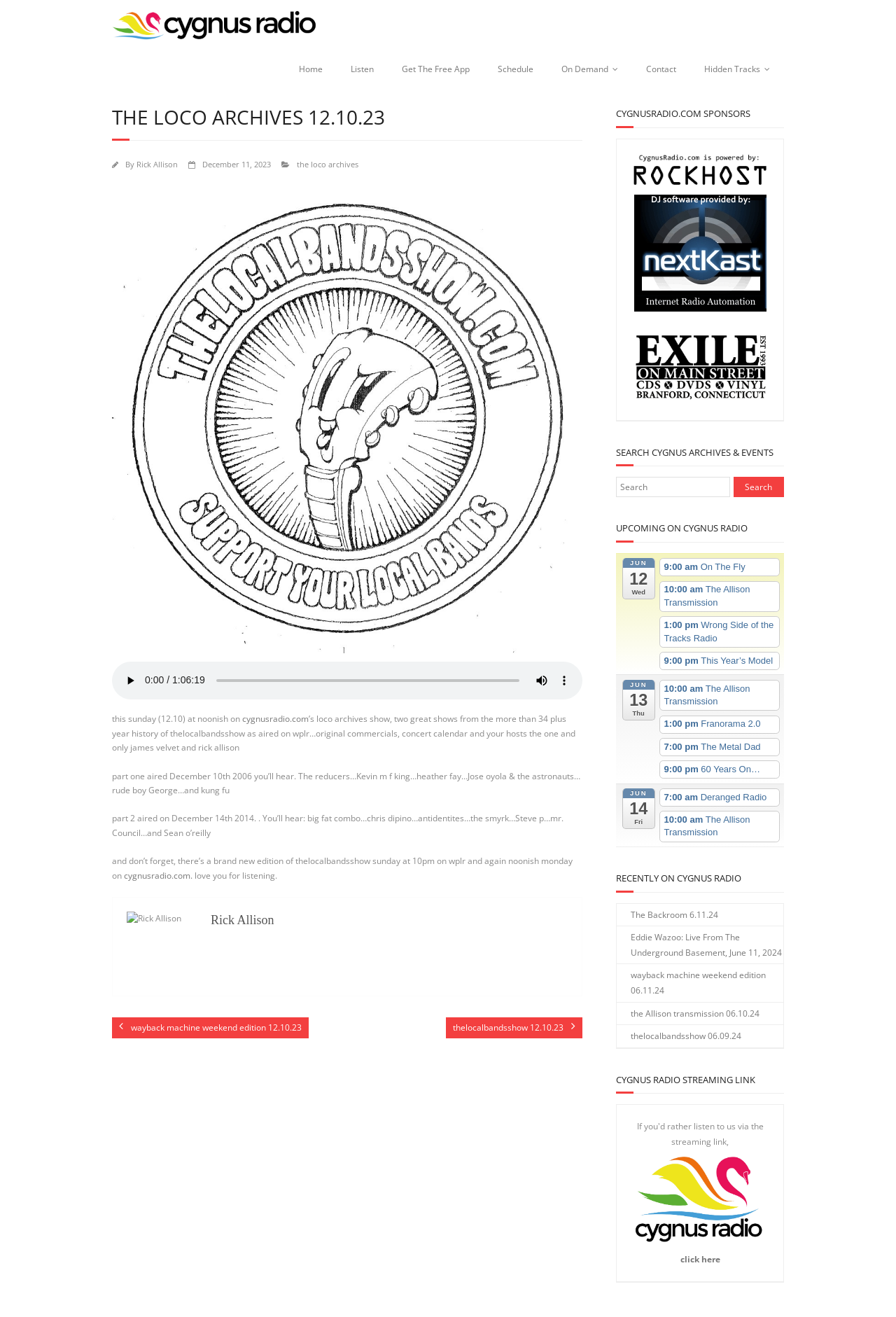Please specify the bounding box coordinates of the clickable region to carry out the following instruction: "Click the 'Home' link". The coordinates should be four float numbers between 0 and 1, in the format [left, top, right, bottom].

[0.318, 0.035, 0.376, 0.071]